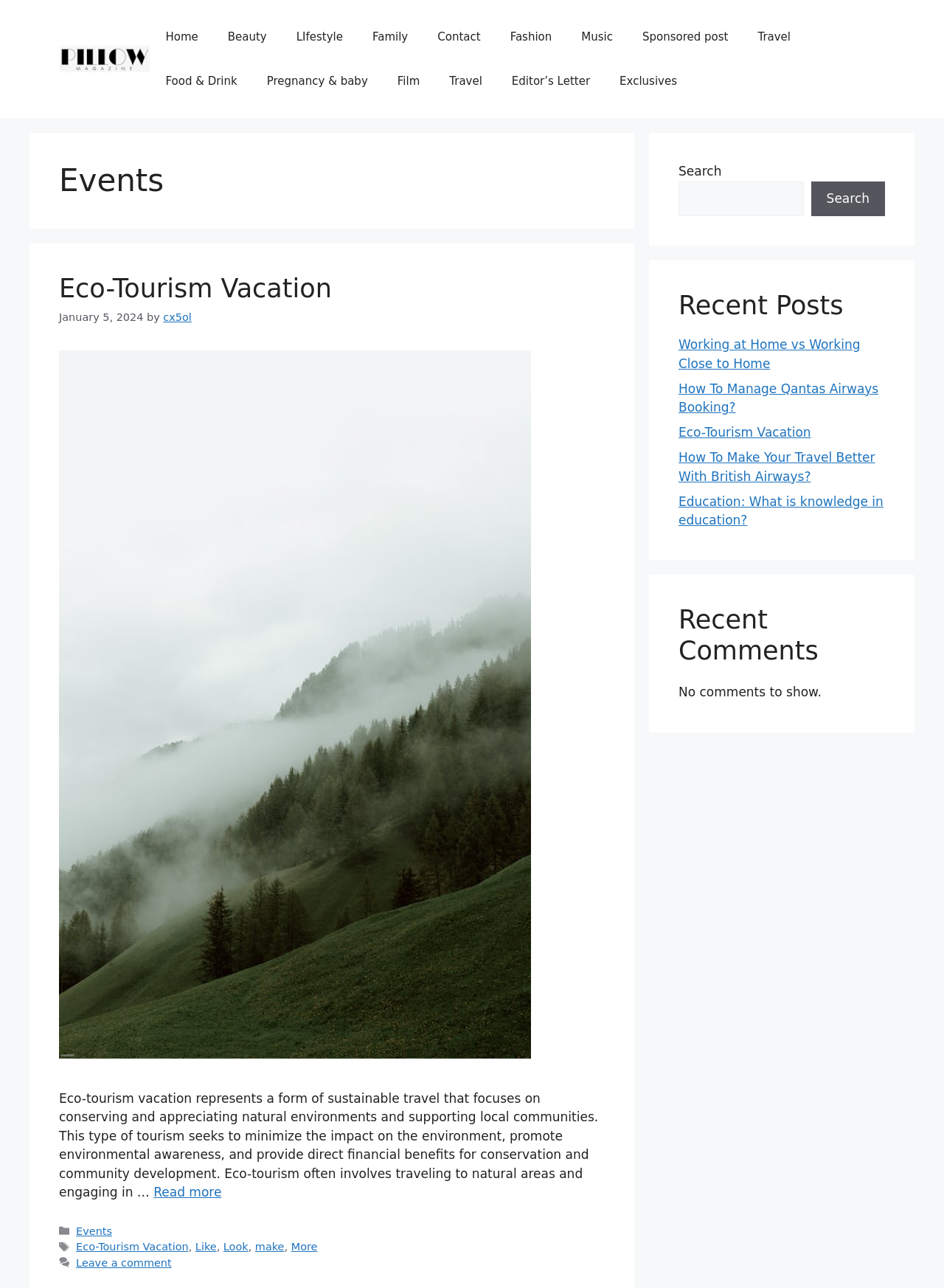Please determine the bounding box of the UI element that matches this description: parent_node: Search for: name="s". The coordinates should be given as (top-left x, top-left y, bottom-right x, bottom-right y), with all values between 0 and 1.

None